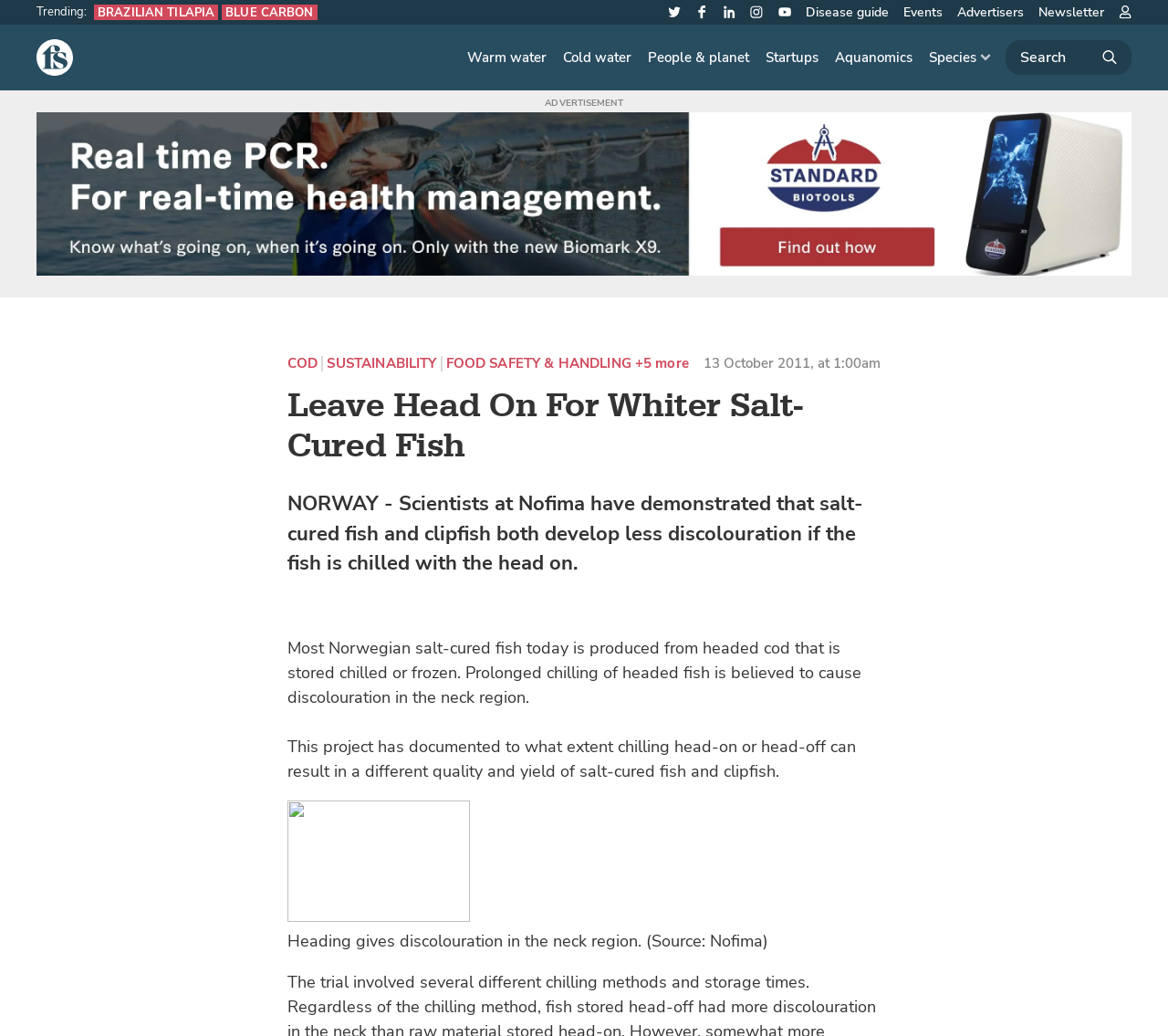Highlight the bounding box coordinates of the element you need to click to perform the following instruction: "Read the article about 'Leave Head On For Whiter Salt-Cured Fish'."

[0.246, 0.372, 0.754, 0.451]